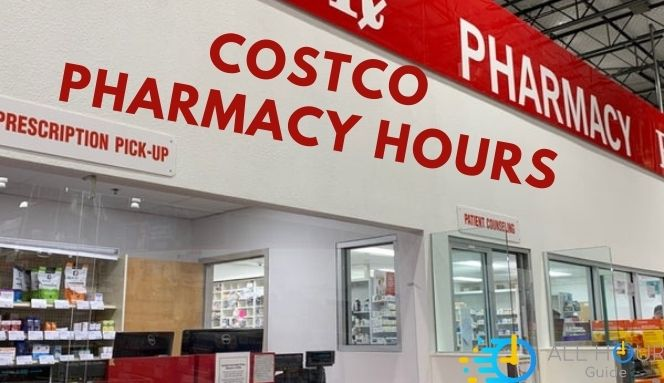Produce a meticulous caption for the image.

The image showcases the interior of a Costco Pharmacy, prominently featuring the phrase "COSTCO PHARMACY HOURS" in bold lettering against a vibrant background. Above the pharmacy counter, there are clear signage indications, including "PRESCRIPTION PICK-UP" to assist customers in locating the service. The counter extends to the right, displaying multiple pharmacy service windows, indicating a professional and organized environment. The image emphasizes the operational aspect of the pharmacy, aimed at informing visitors about service availability and enhancing the overall customer experience at Costco.